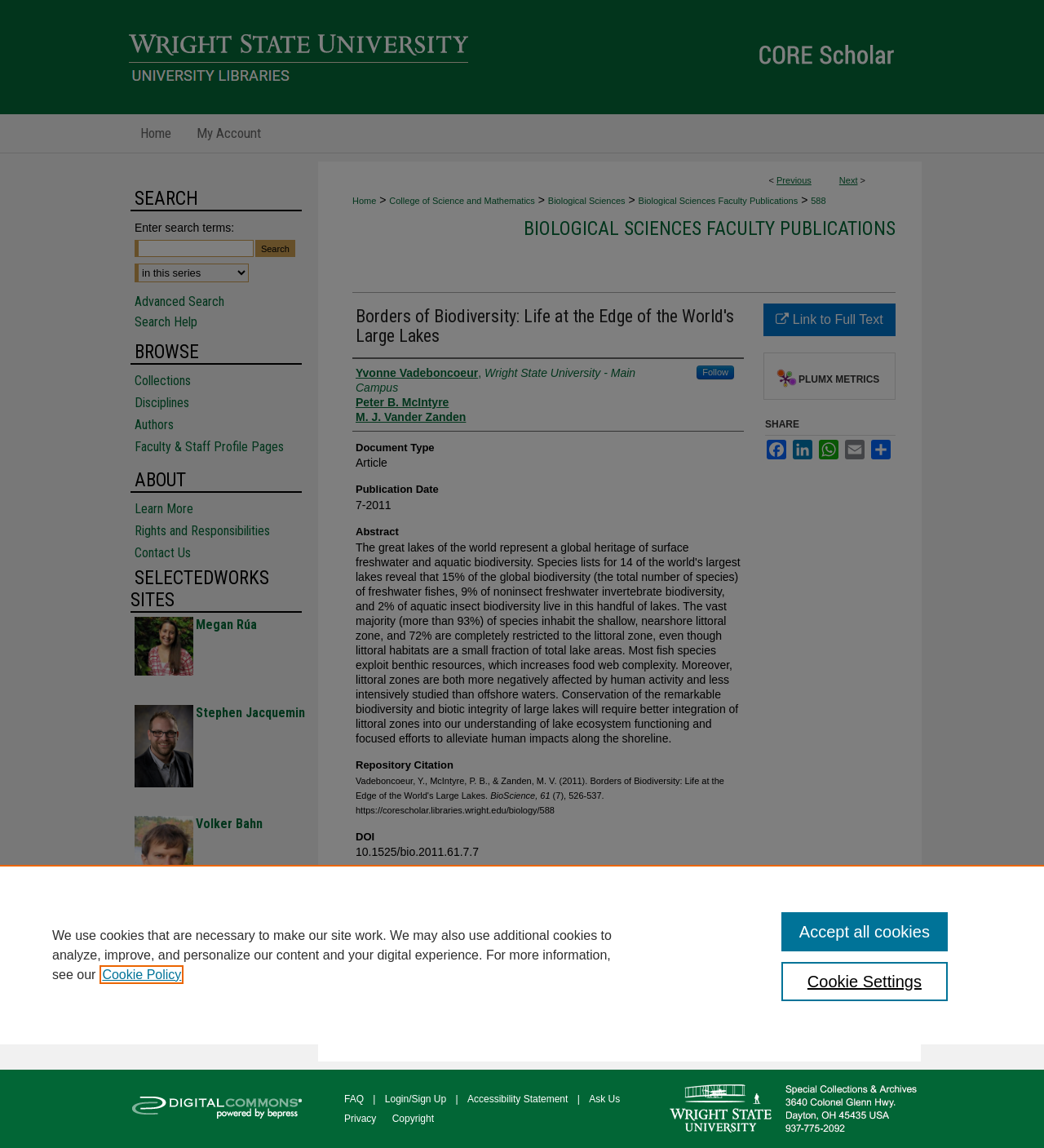Please specify the bounding box coordinates of the area that should be clicked to accomplish the following instruction: "Browse collections". The coordinates should consist of four float numbers between 0 and 1, i.e., [left, top, right, bottom].

[0.129, 0.325, 0.305, 0.339]